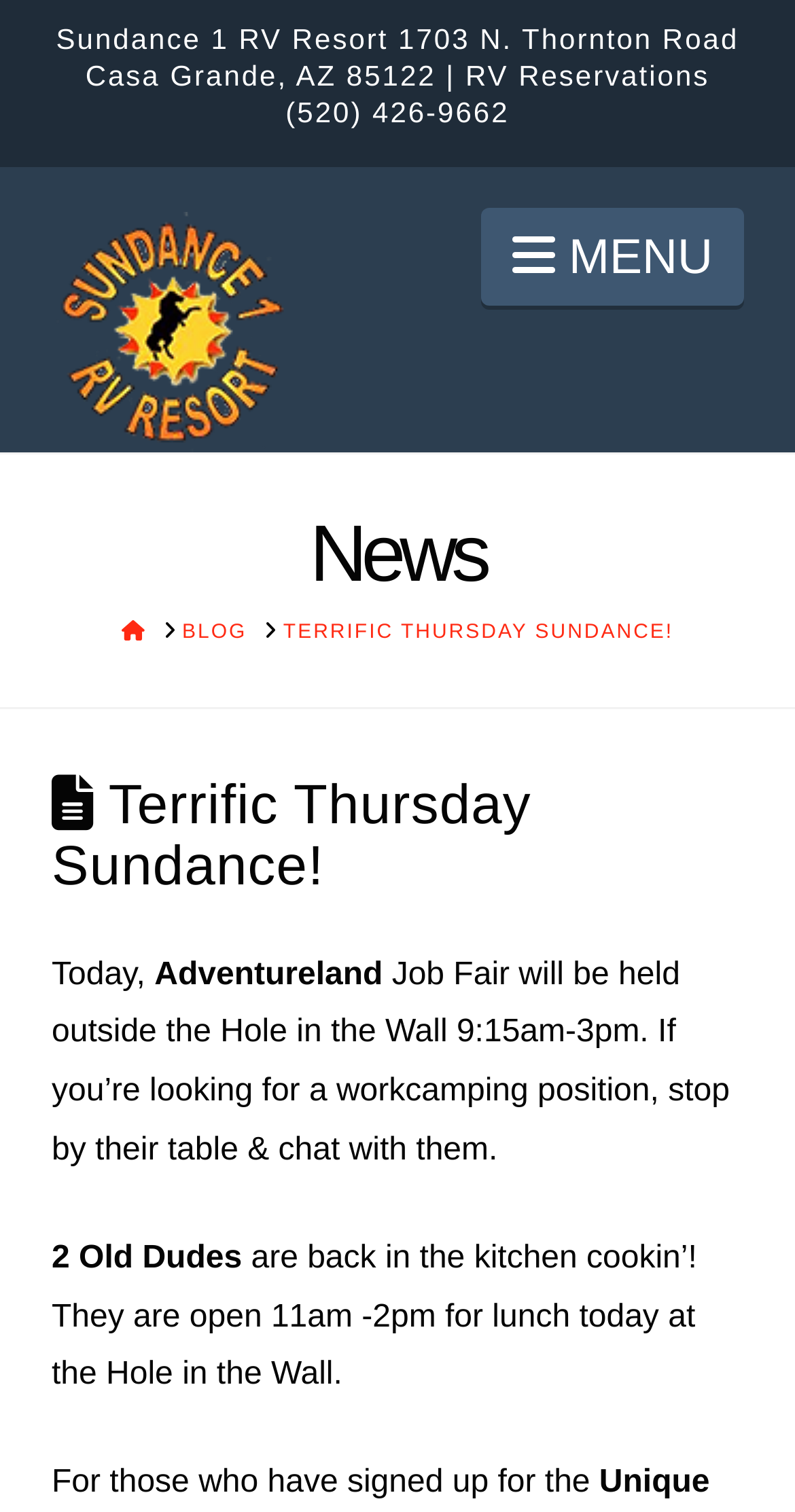What is the phone number for RV Reservations?
Refer to the image and answer the question using a single word or phrase.

(520) 426-9662